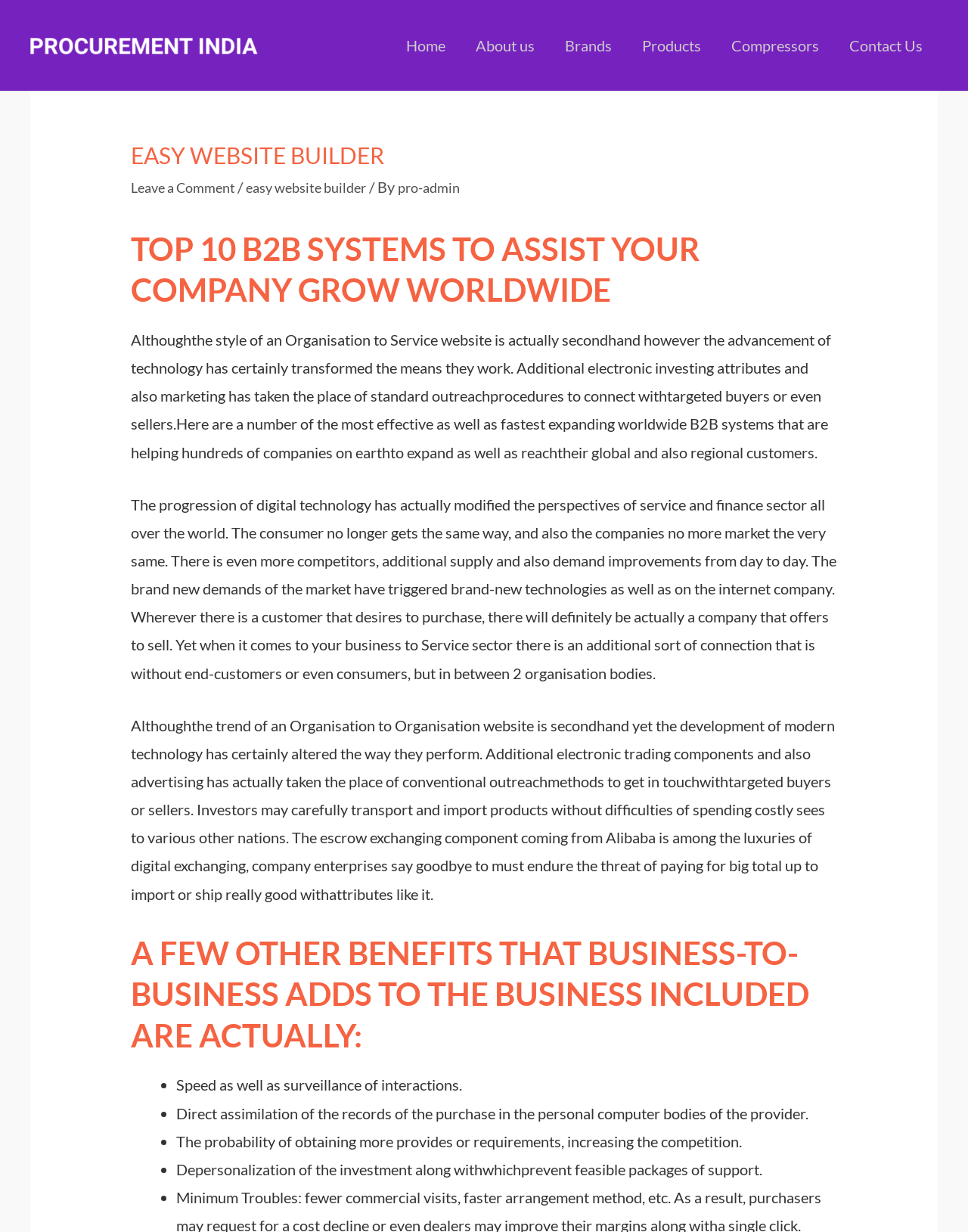What is the function of the 'Contact Us' link?
Carefully analyze the image and provide a thorough answer to the question.

I determined the answer by looking at the link with the text 'Contact Us'. The function of this link is to allow users to contact the company, likely to inquire about their products or services.